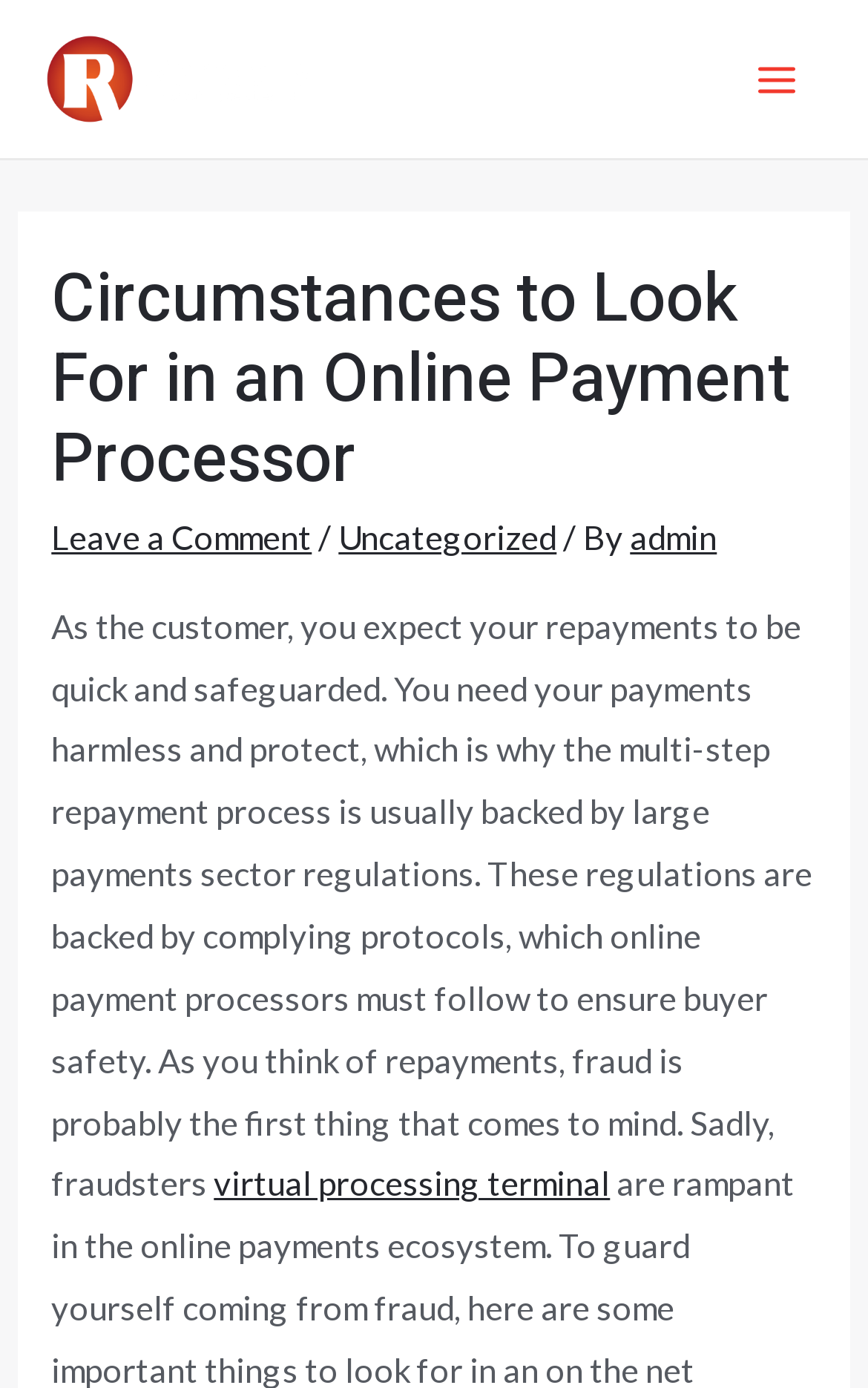What is the name of the consulting company?
Give a one-word or short phrase answer based on the image.

Randalls Consulting